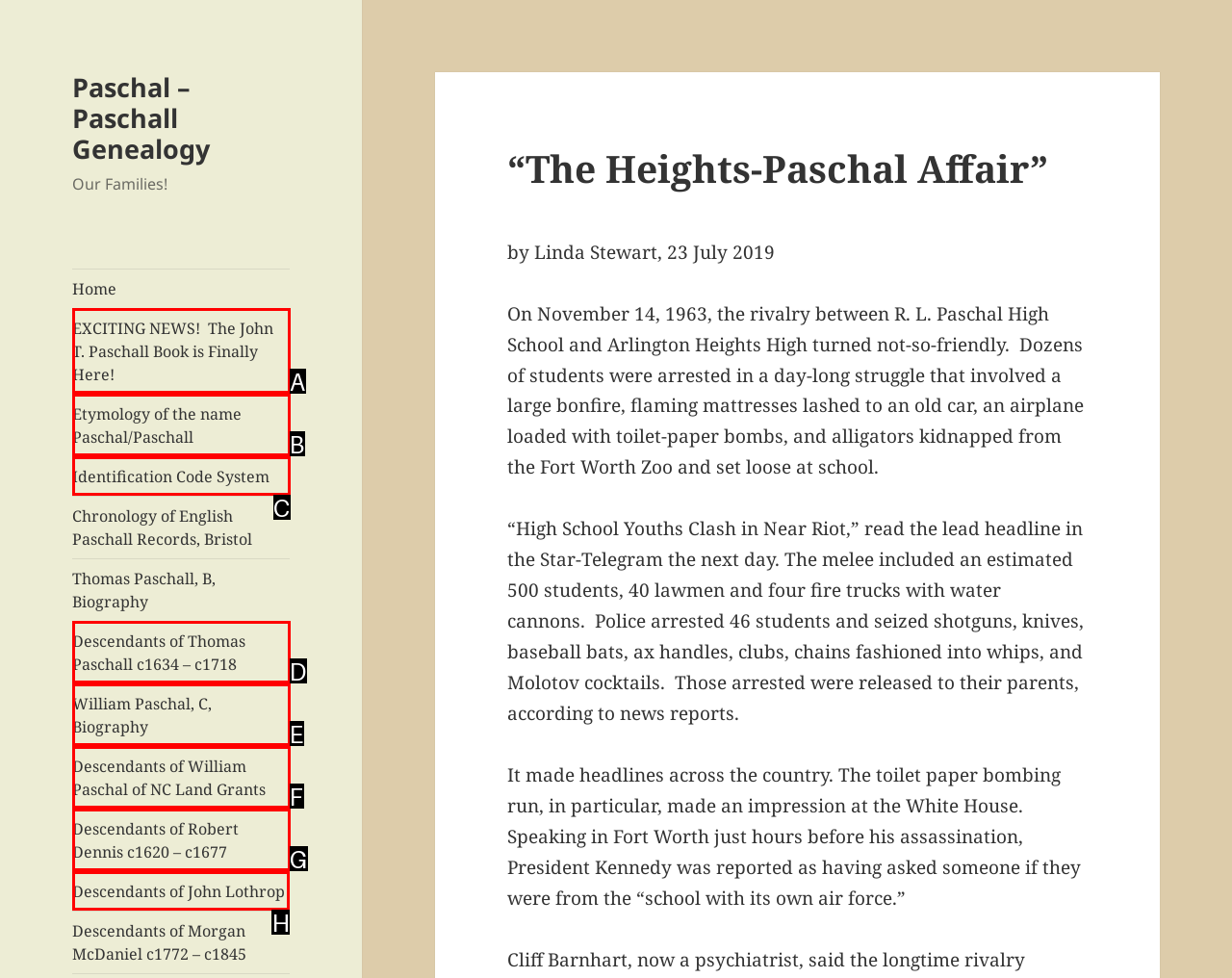Based on the task: Check out 'Descendants of John Lothrop', which UI element should be clicked? Answer with the letter that corresponds to the correct option from the choices given.

H